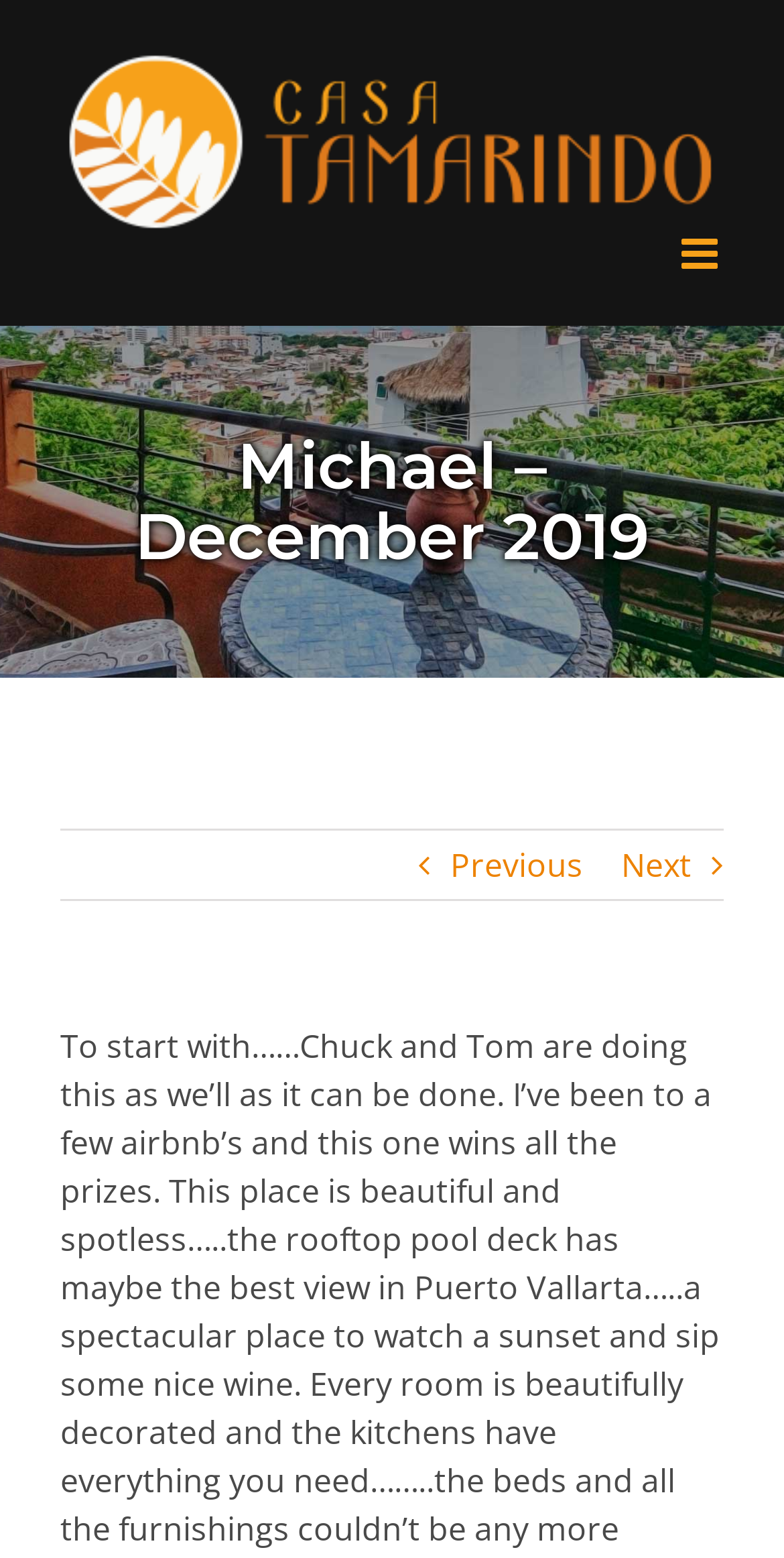What is the purpose of the toggle mobile menu link?
Provide an in-depth and detailed explanation in response to the question.

I found a link with the text 'Toggle mobile menu' and an attribute 'expanded: False', which suggests that it is used to control the mobile menu. The 'controls' attribute points to 'mobile-menu-main-menu', further supporting this conclusion.